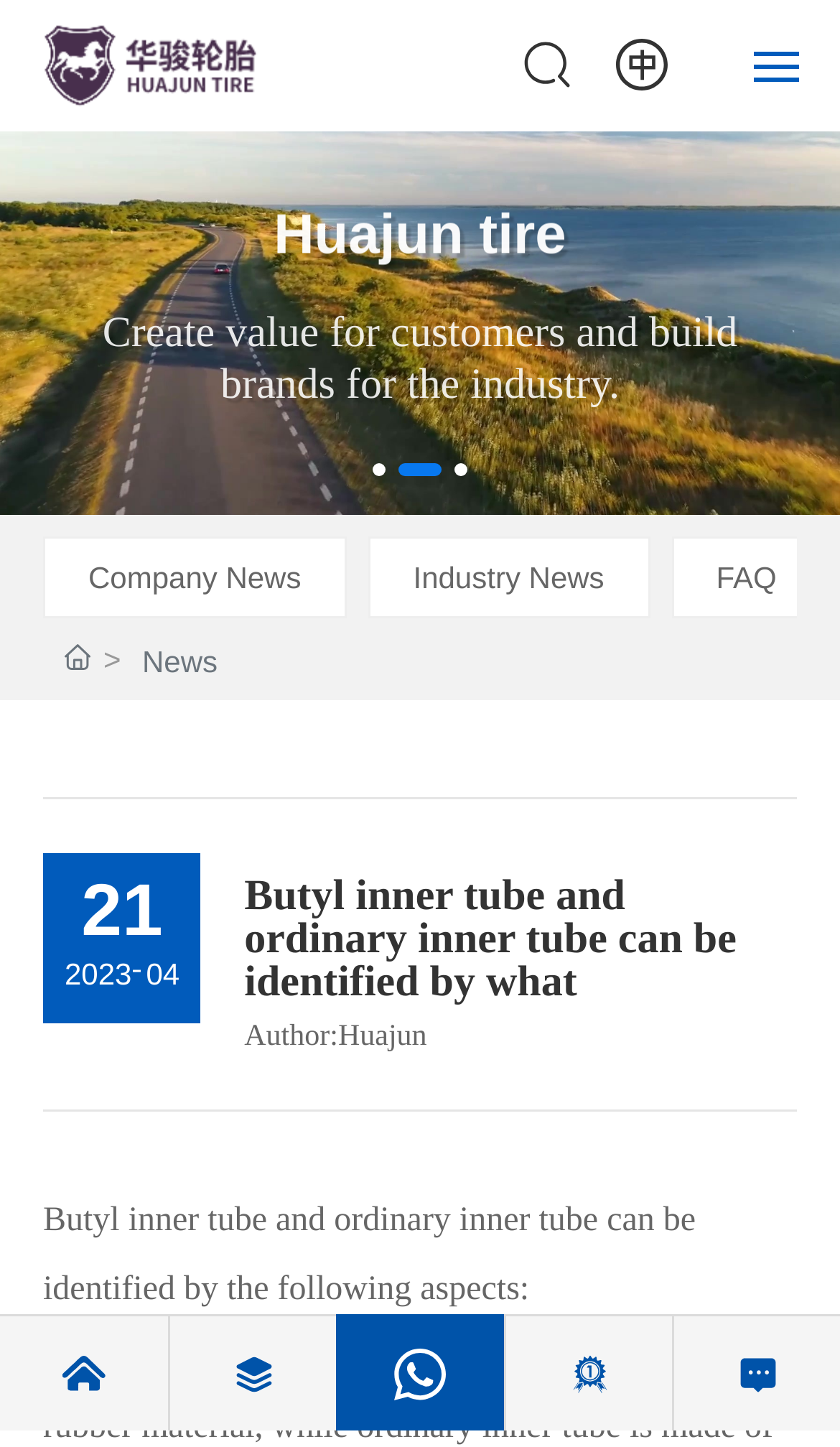Bounding box coordinates are specified in the format (top-left x, top-left y, bottom-right x, bottom-right y). All values are floating point numbers bounded between 0 and 1. Please provide the bounding box coordinate of the region this sentence describes: aria-label="Go to slide 1"

[0.444, 0.32, 0.495, 0.329]